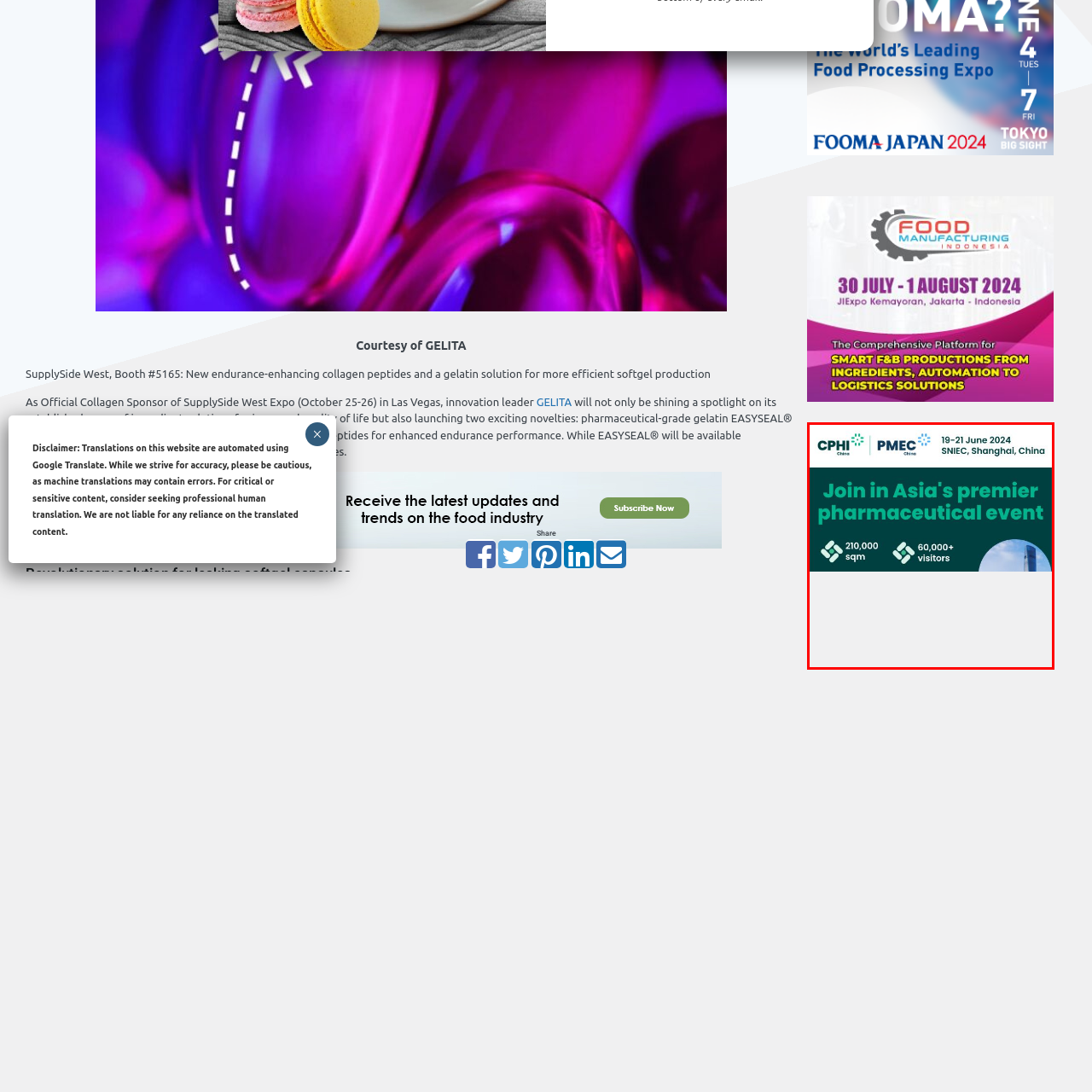Examine the contents within the red bounding box and respond with a single word or phrase: What is the total area covered by the CPHI and PMEC event?

210,000 square meters